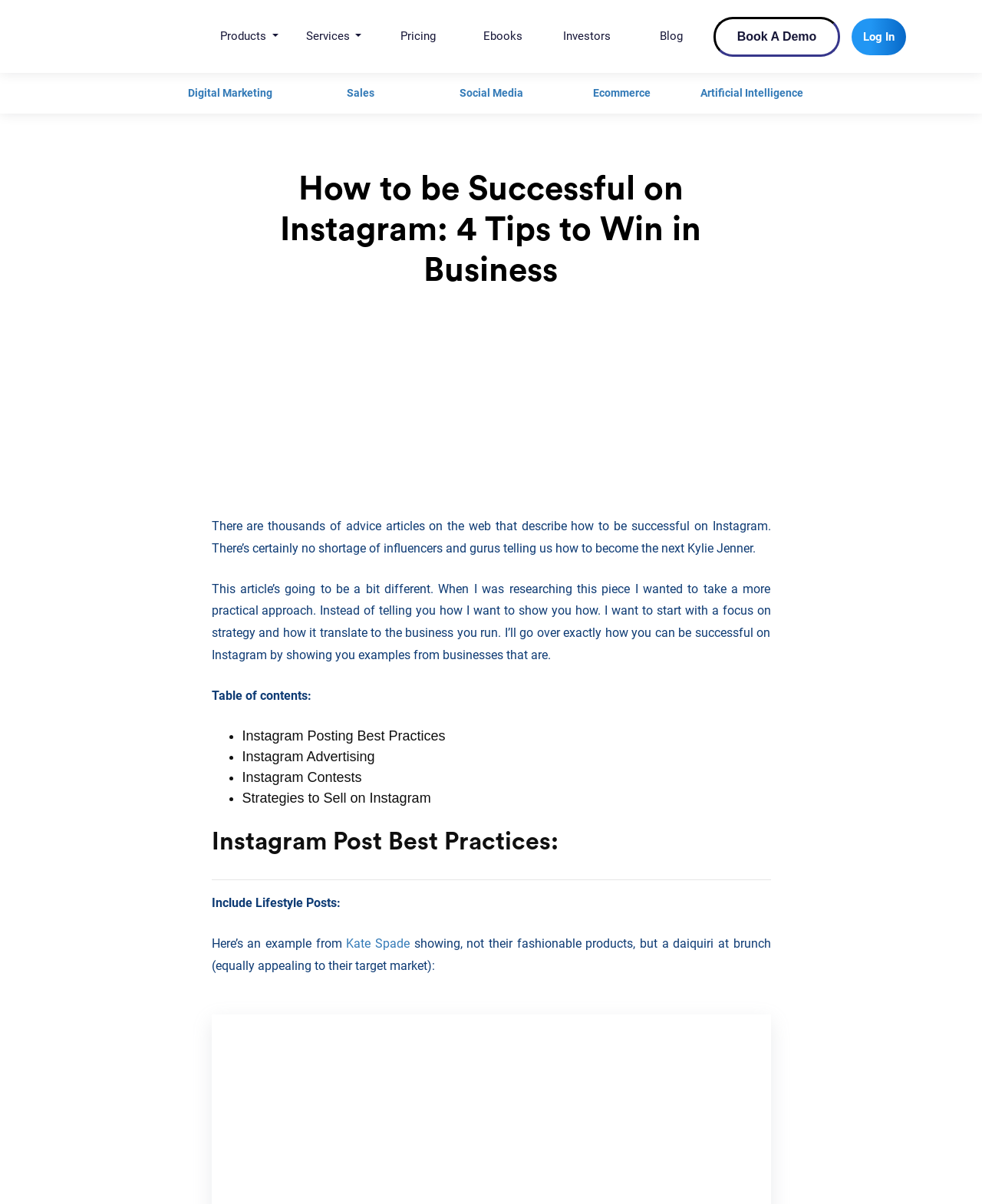Please answer the following question using a single word or phrase: 
What is the topic of the section after the table of contents?

Instagram Post Best Practices